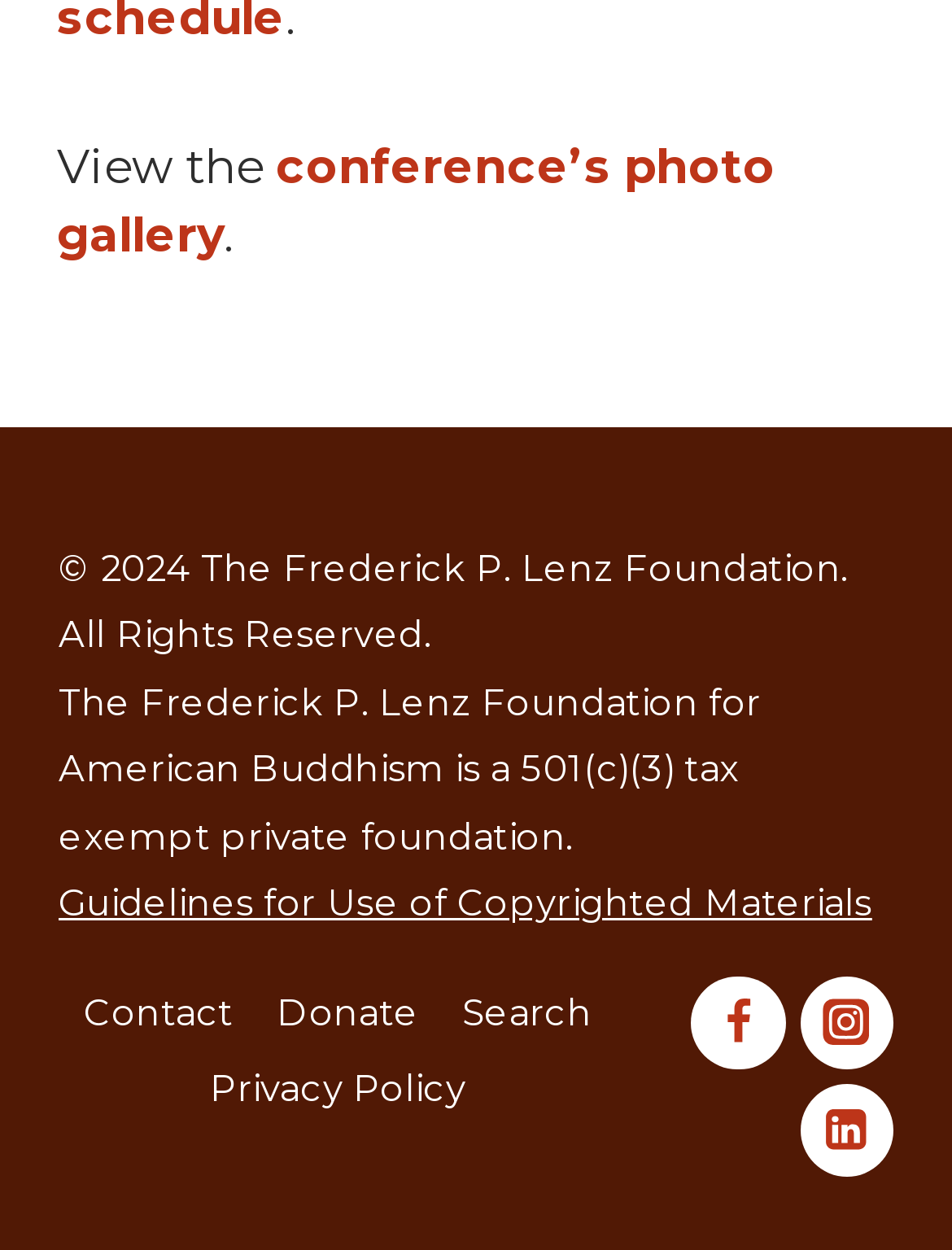What is the name of the foundation?
Carefully analyze the image and provide a detailed answer to the question.

I found the name of the foundation by looking at the StaticText element with the text 'The Frederick P. Lenz Foundation for American Buddhism is a 501(c)(3) tax exempt private foundation.' which is located at the bottom of the page.